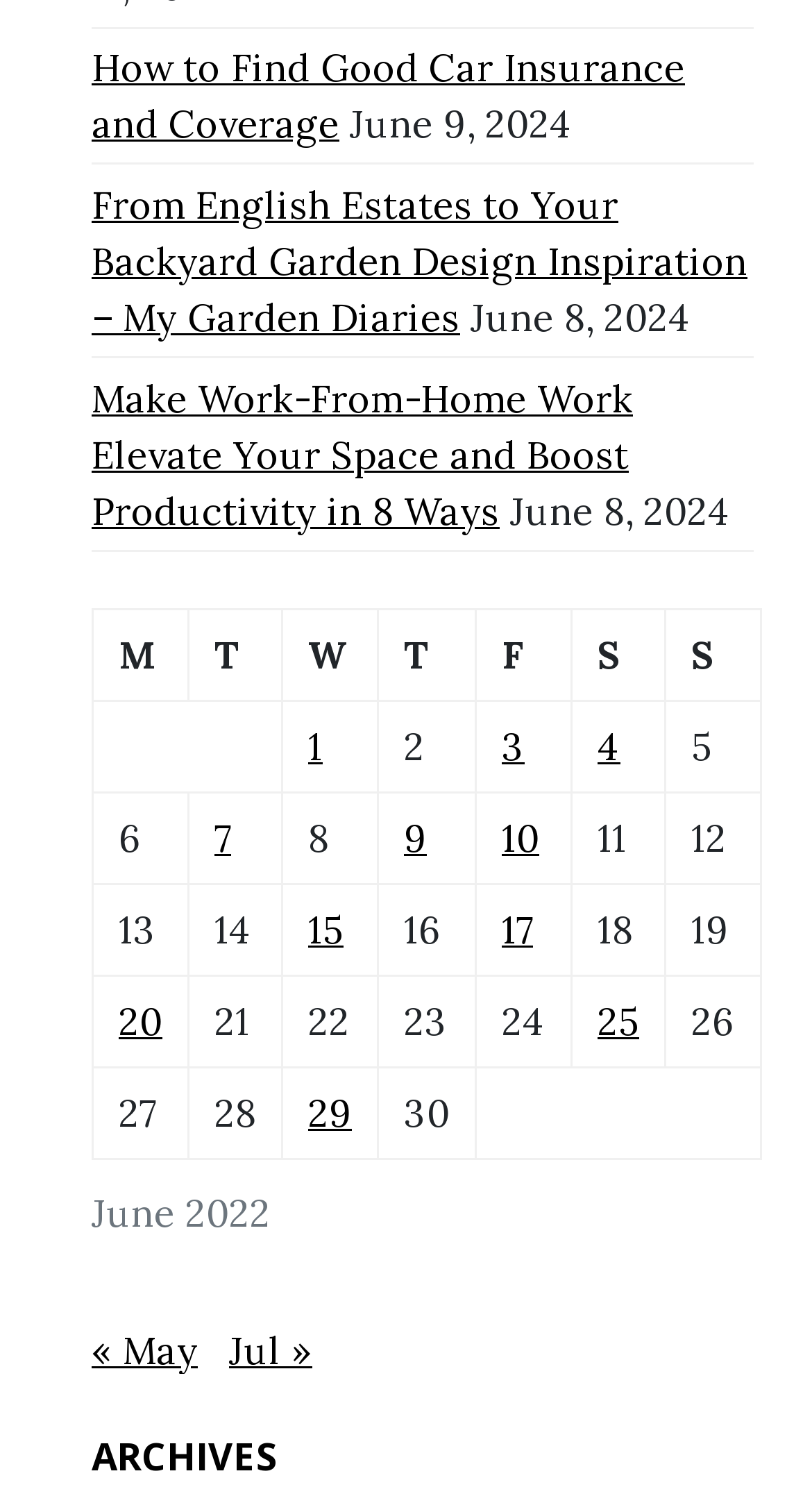Locate the bounding box coordinates of the element that needs to be clicked to carry out the instruction: "Read 'How to Find Good Car Insurance and Coverage'". The coordinates should be given as four float numbers ranging from 0 to 1, i.e., [left, top, right, bottom].

[0.113, 0.029, 0.844, 0.098]